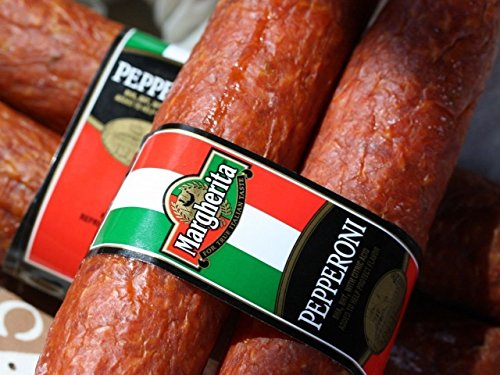Describe the important features and context of the image with as much detail as possible.

This image showcases Margherita Pepperoni Sticks, a popular Italian snack product. The sticks are prominently displayed, with a close-up view emphasizing their robust texture and rich, vibrant color. Each stick features a distinctive label decorated in the colors of the Italian flag—green, white, and red—along with the brand name "Margherita" elegantly inscribed. The label also highlights the word "PEPPERONI," indicating the product’s flavor profile. The high-quality casing of the pepperoni reflects an authentic Italian recipe, appealing to both pepperoni lovers and culinary enthusiasts alike. This product is ideal for snacking or enhancing various dishes with its savory taste.